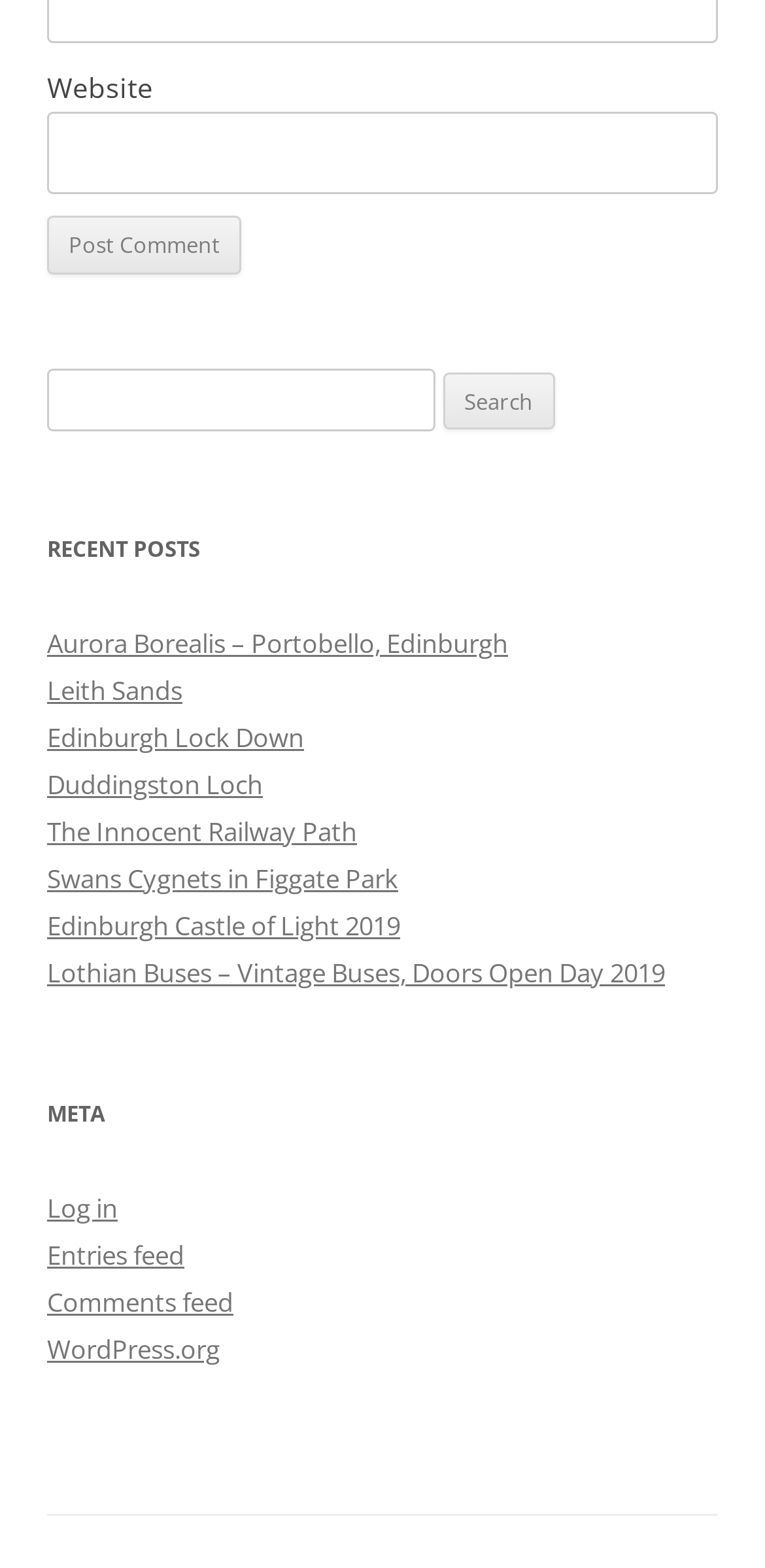Locate the bounding box coordinates of the segment that needs to be clicked to meet this instruction: "Visit WordPress.org".

[0.062, 0.849, 0.287, 0.871]